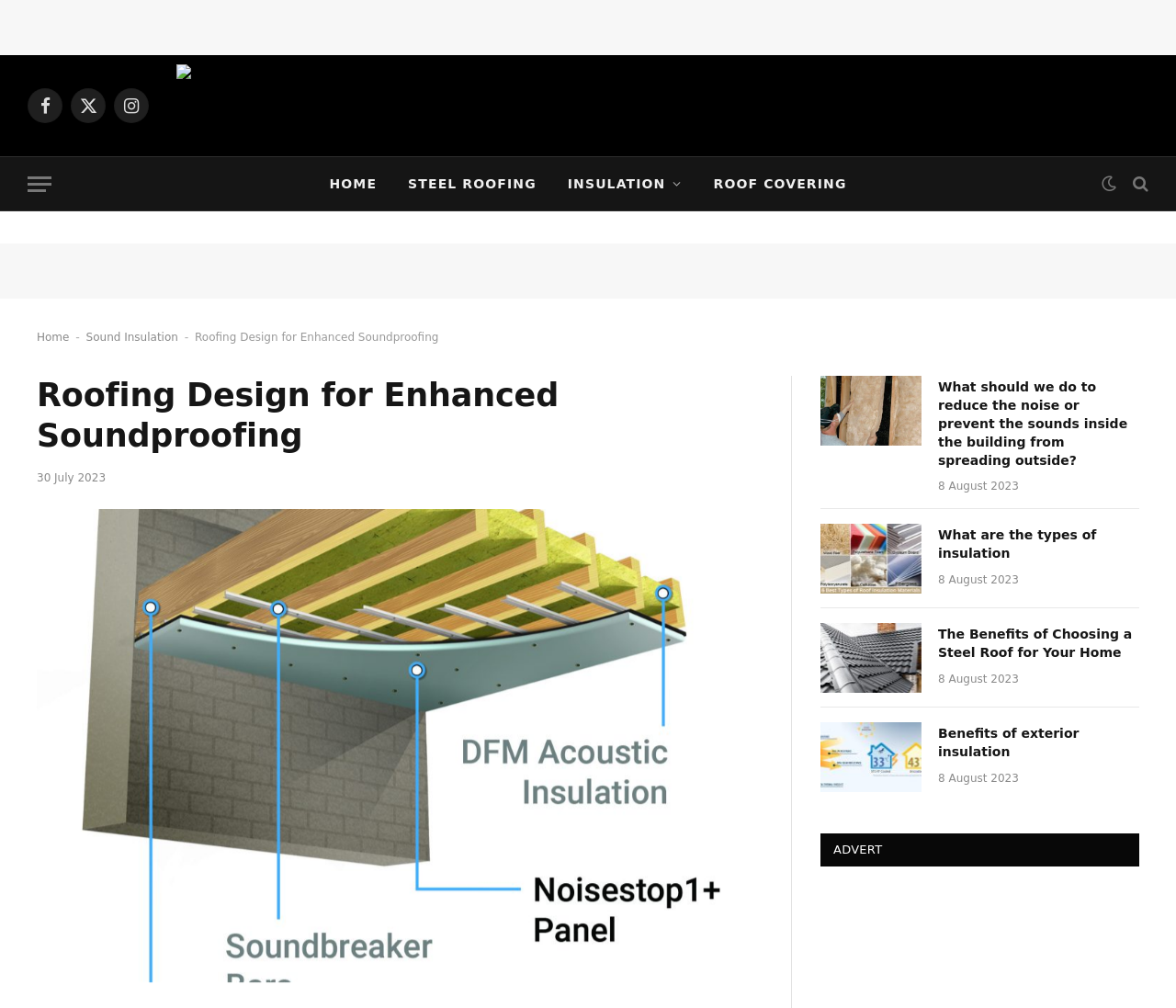Determine the bounding box coordinates of the clickable element necessary to fulfill the instruction: "View the image about roofing design". Provide the coordinates as four float numbers within the 0 to 1 range, i.e., [left, top, right, bottom].

[0.031, 0.505, 0.647, 0.975]